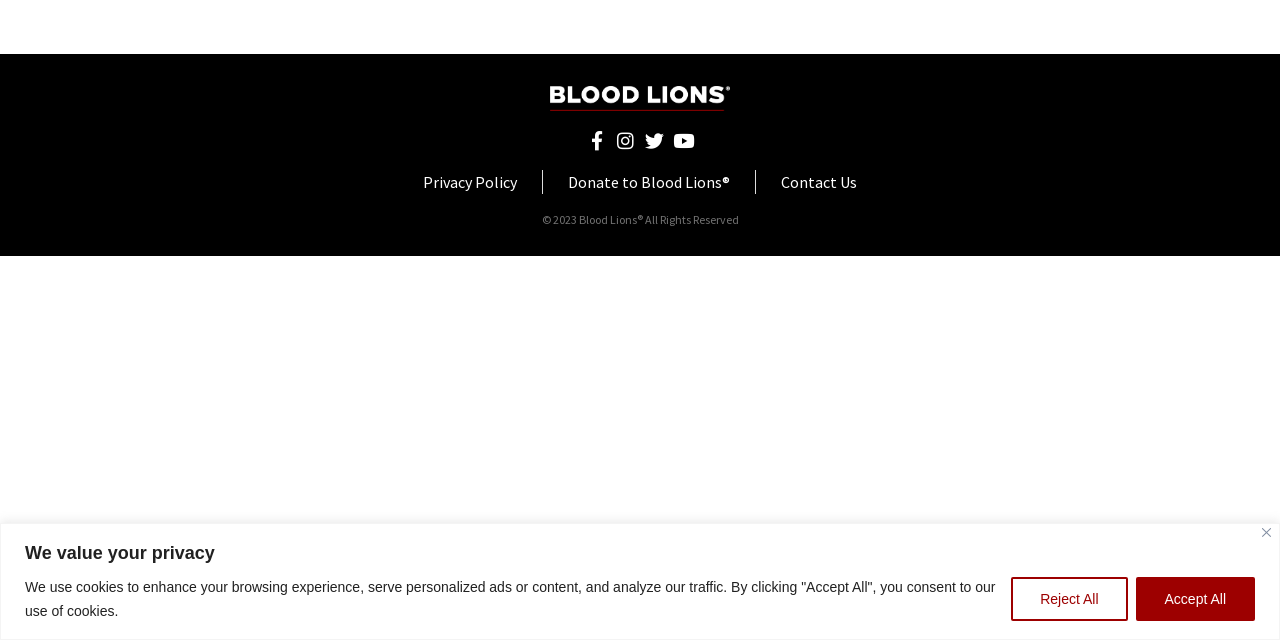Predict the bounding box of the UI element that fits this description: "die of laughter".

None